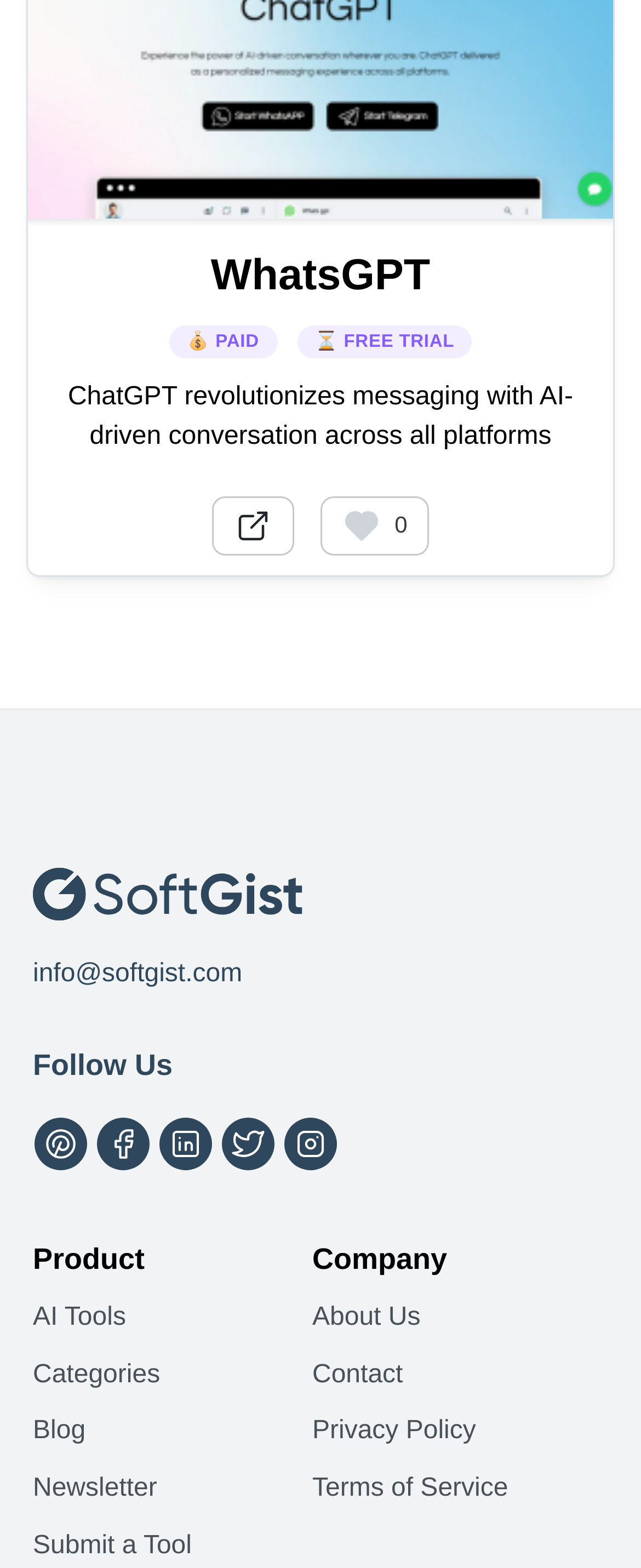Please identify the coordinates of the bounding box that should be clicked to fulfill this instruction: "Click on the WhatsGPT link".

[0.329, 0.152, 0.671, 0.195]